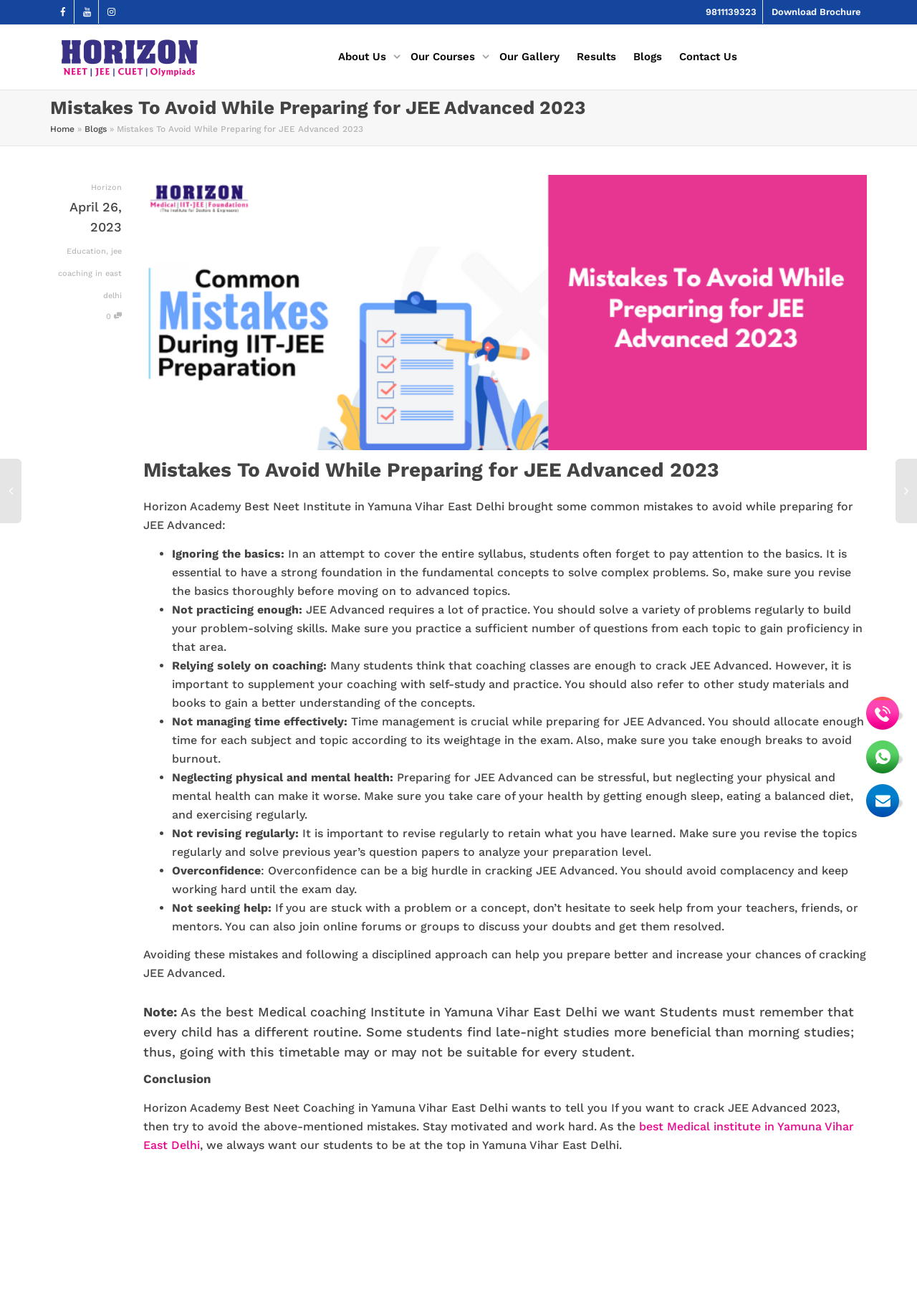What is the importance of time management in JEE Advanced preparation?
Based on the image, answer the question with as much detail as possible.

The webpage mentions 'Not managing time effectively' as one of the mistakes to avoid while preparing for JEE Advanced and suggests allocating enough time for each subject and taking breaks to avoid burnout.